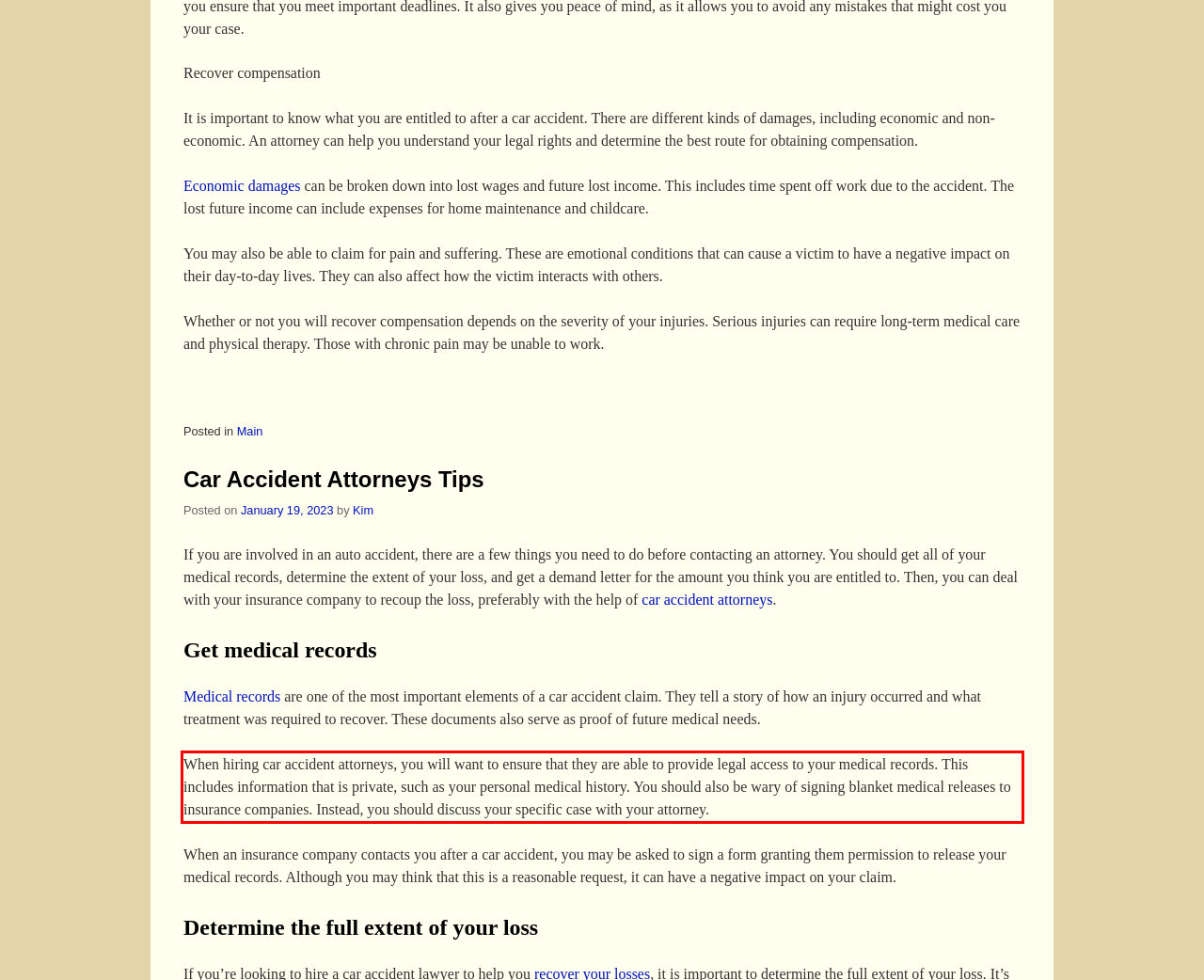Examine the screenshot of the webpage, locate the red bounding box, and perform OCR to extract the text contained within it.

When hiring car accident attorneys, you will want to ensure that they are able to provide legal access to your medical records. This includes information that is private, such as your personal medical history. You should also be wary of signing blanket medical releases to insurance companies. Instead, you should discuss your specific case with your attorney.